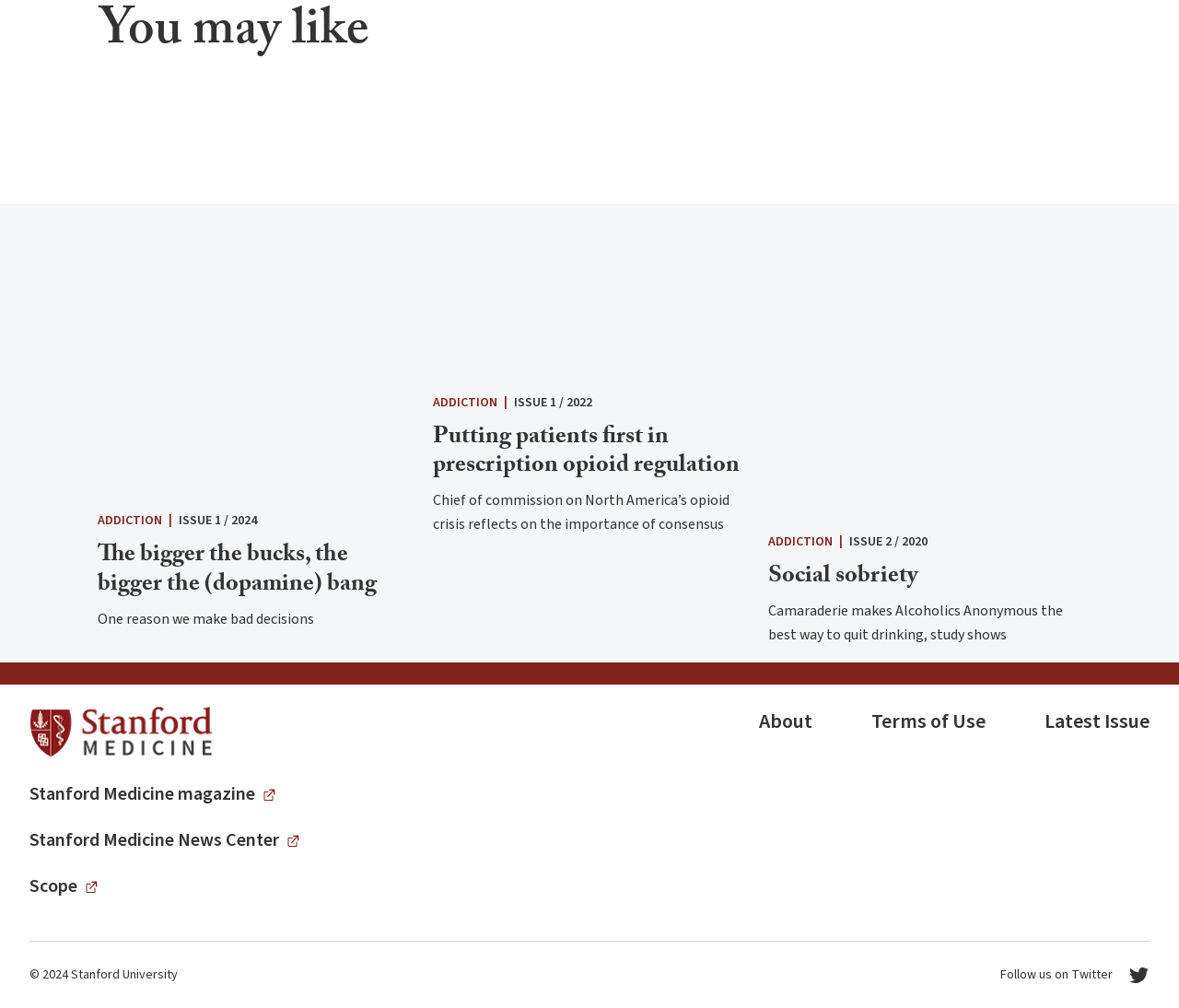Find the bounding box coordinates of the element to click in order to complete this instruction: "View full article for The bigger the bucks, the bigger the (dopamine) bang". The bounding box coordinates must be four float numbers between 0 and 1, denoted as [left, top, right, bottom].

[0.083, 0.532, 0.32, 0.601]